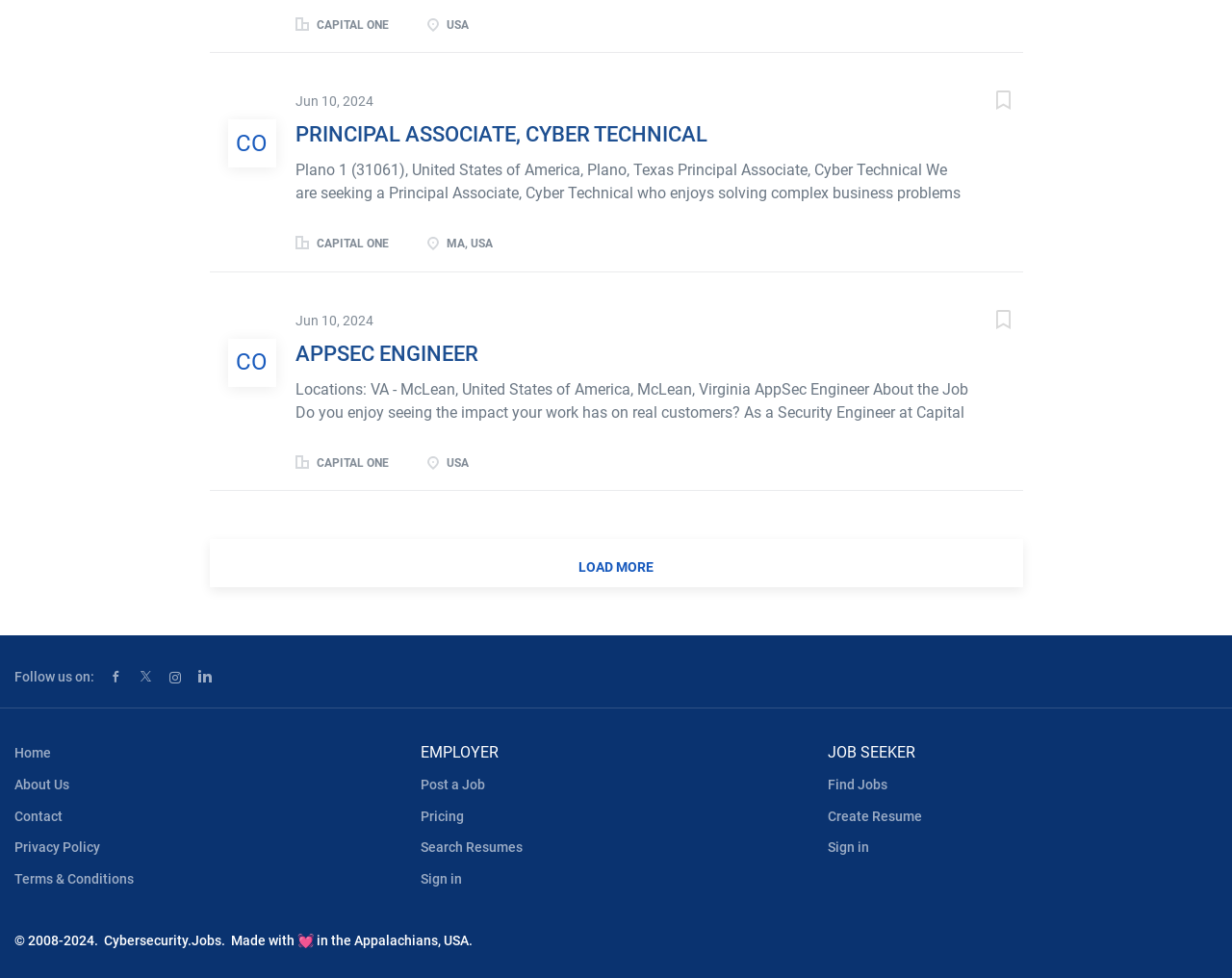What is the purpose of the 'LOAD MORE' button?
Using the image provided, answer with just one word or phrase.

To load more job postings